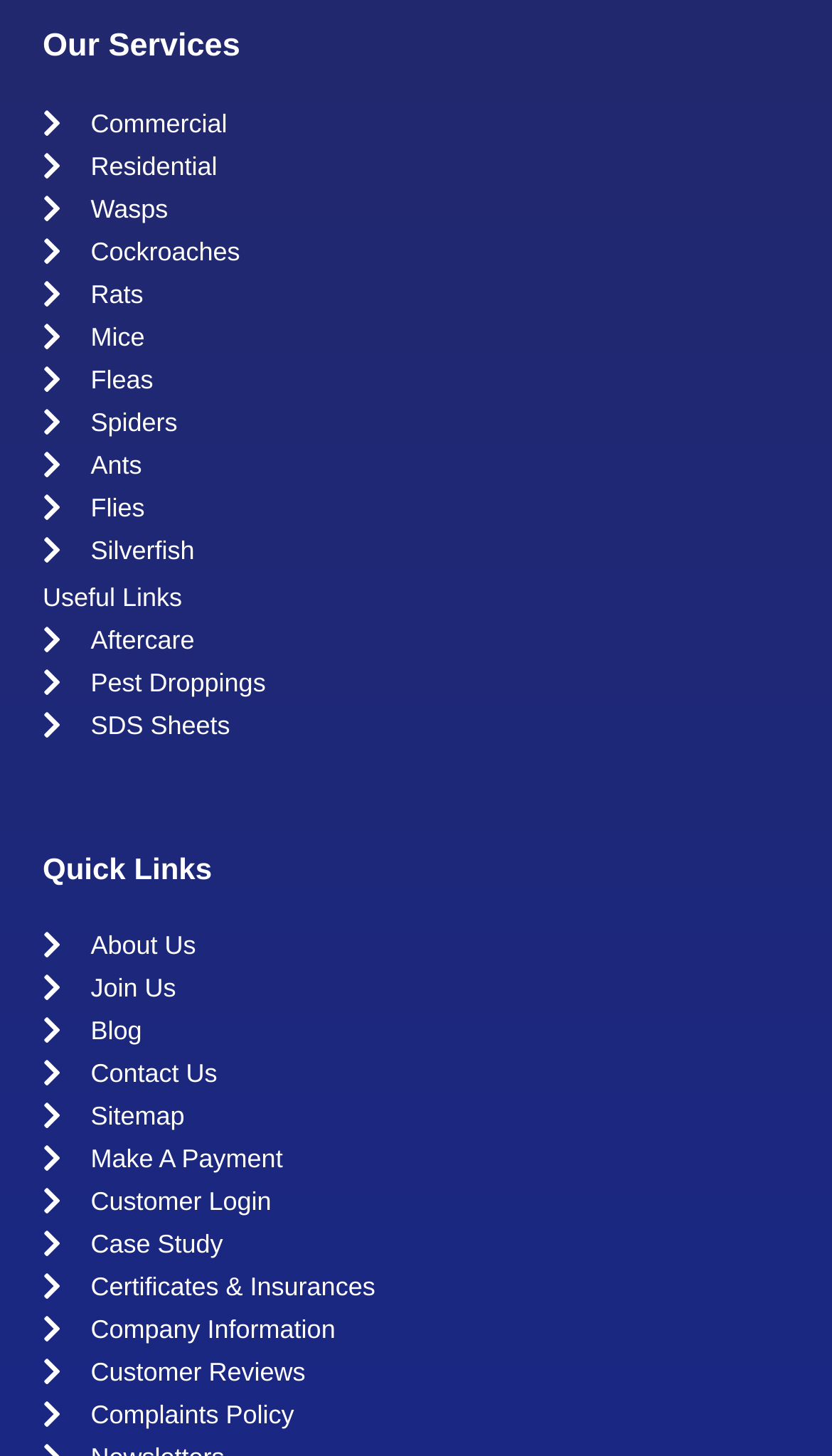Can you provide the bounding box coordinates for the element that should be clicked to implement the instruction: "Learn about wasp removal"?

[0.051, 0.13, 0.425, 0.156]